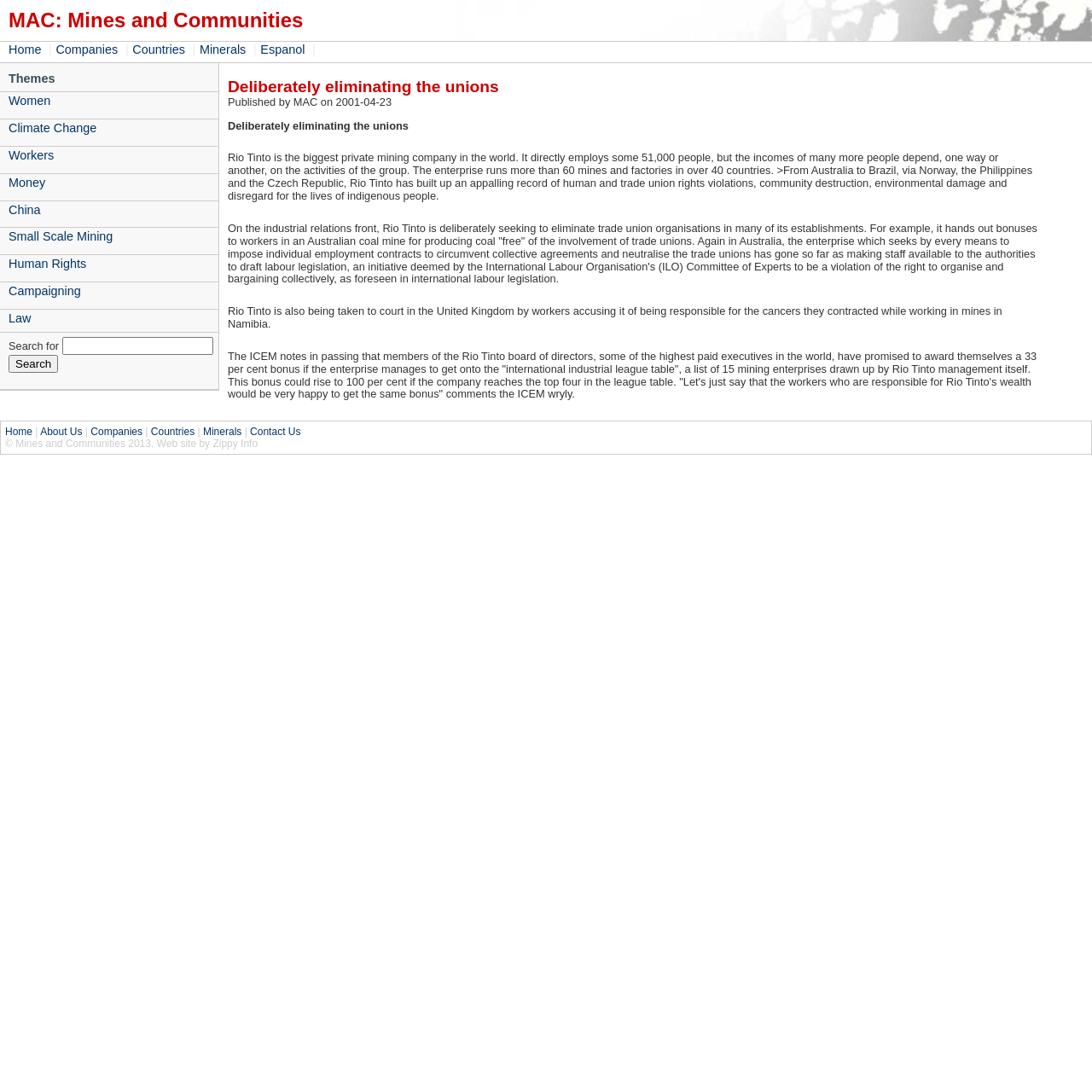Indicate the bounding box coordinates of the element that must be clicked to execute the instruction: "Search for something". The coordinates should be given as four float numbers between 0 and 1, i.e., [left, top, right, bottom].

[0.057, 0.308, 0.195, 0.325]